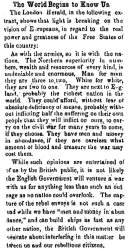In which year was the article published?
Please provide a comprehensive answer based on the visual information in the image.

The publication year of the article is mentioned in the caption as December 17, 1861, which indicates that the article was published in the year 1861.